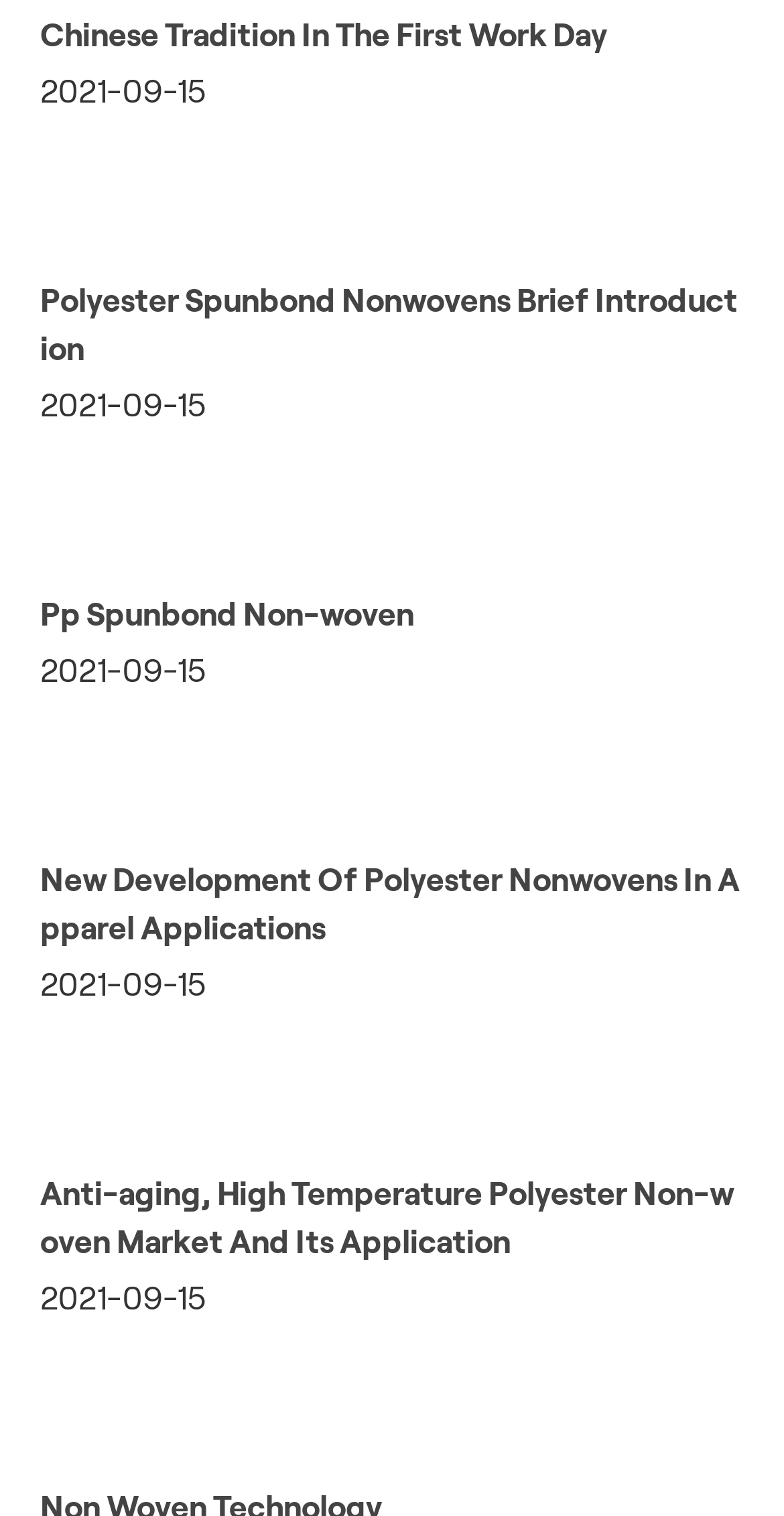Based on the element description: "alt="图片名称" title="图片名称"", identify the UI element and provide its bounding box coordinates. Use four float numbers between 0 and 1, [left, top, right, bottom].

[0.051, 0.926, 0.949, 0.949]